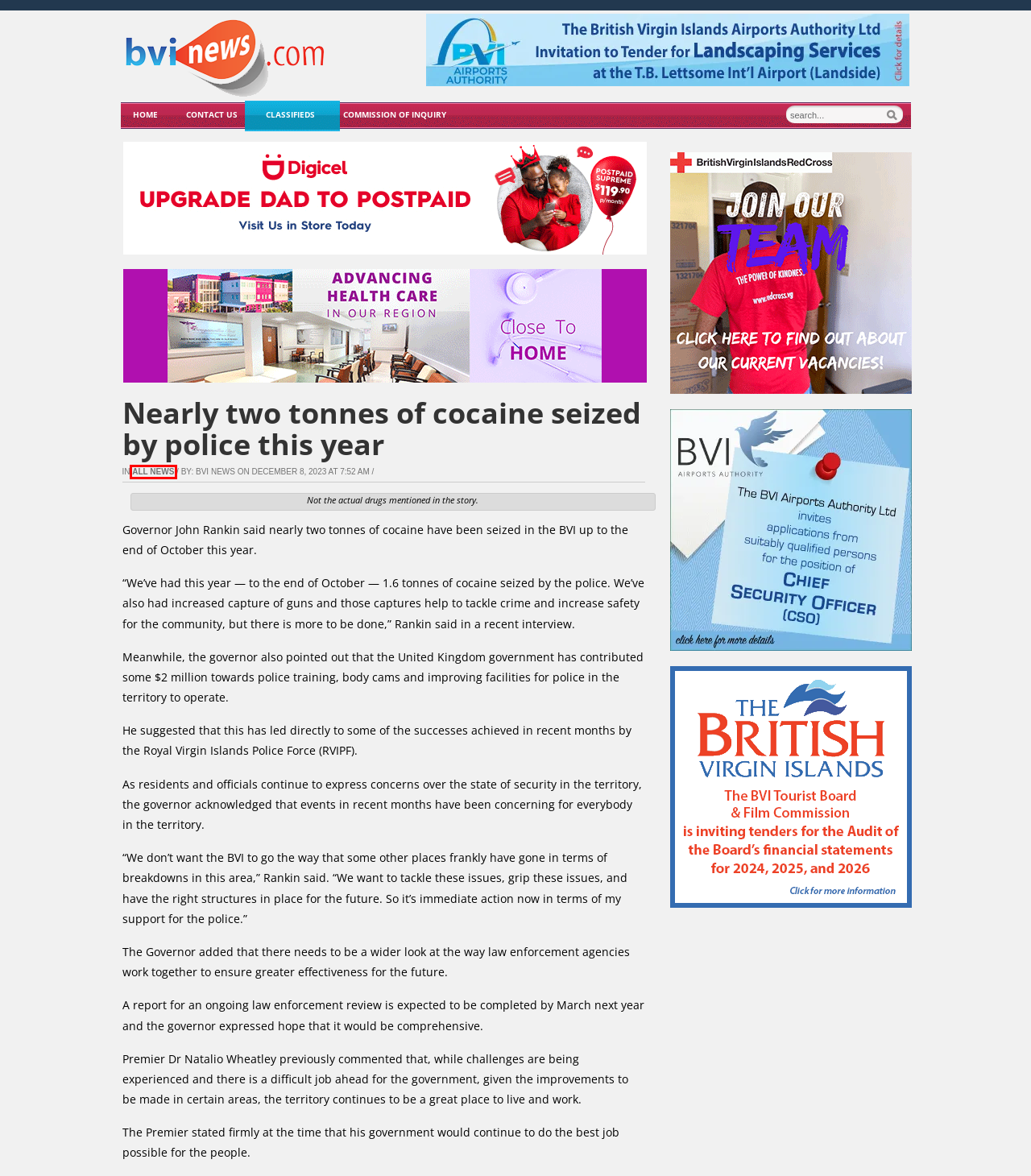Examine the screenshot of a webpage with a red bounding box around a UI element. Select the most accurate webpage description that corresponds to the new page after clicking the highlighted element. Here are the choices:
A. BVI News—News from BVI
B. All News—BVI News
C. Current Openings - British Virgin Islands
D. Adverts
E. Commission of Inquiry—BVI News
F. BambooHR
G. Digicel | Personal Home Page For BVI
H. Contact Us

B